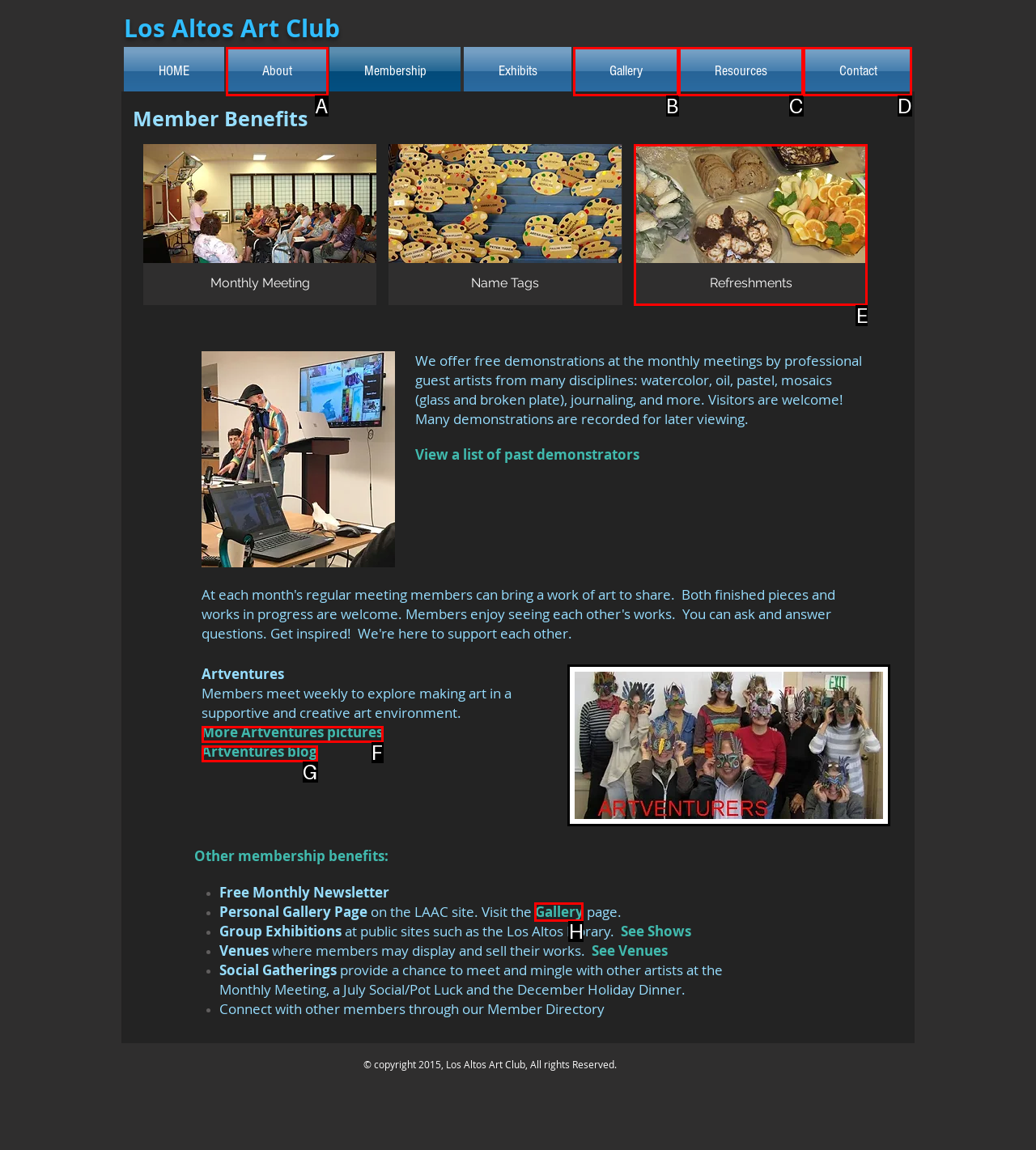Which option should be clicked to execute the task: Click the 'Resources' button?
Reply with the letter of the chosen option.

None